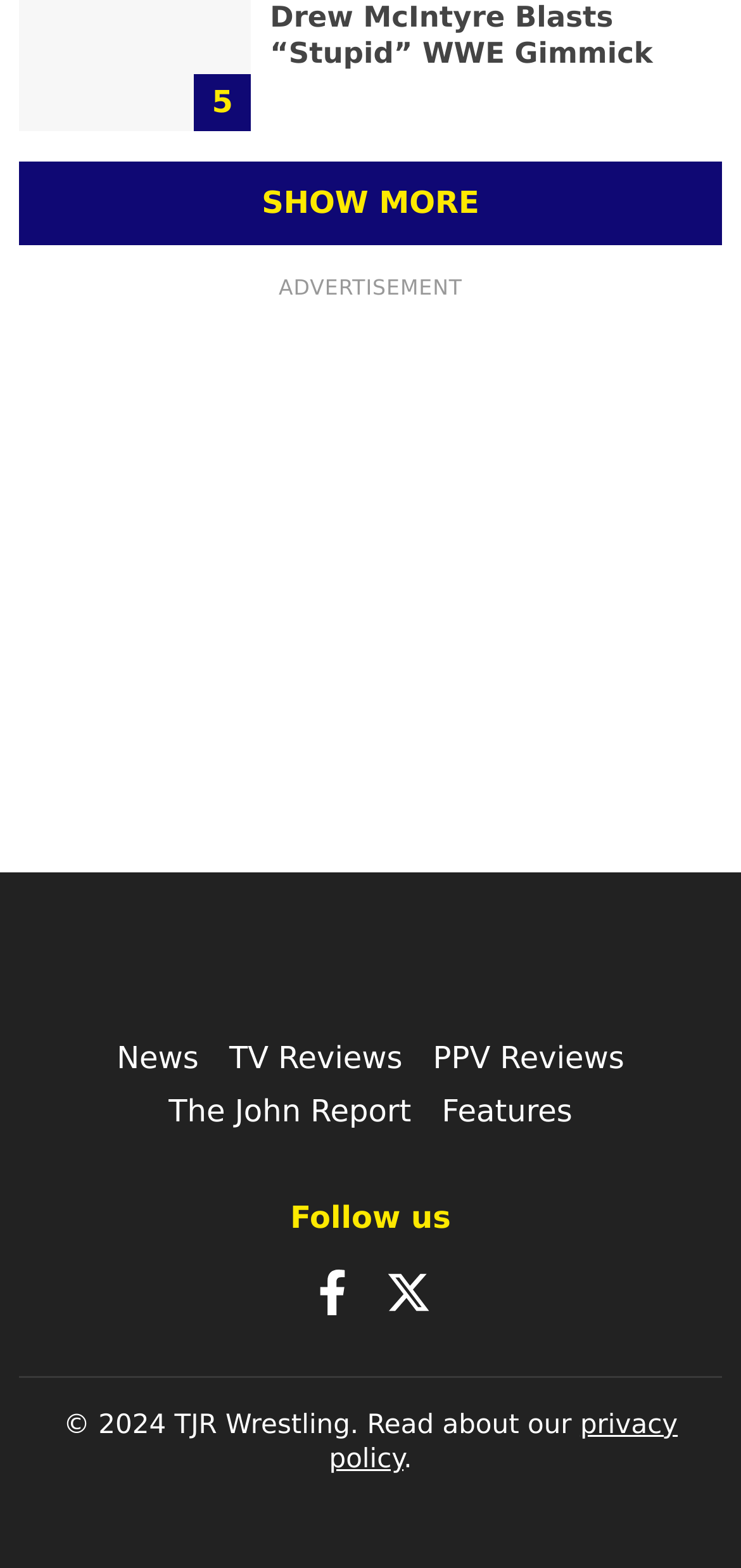What is the name of the person mentioned in the main heading?
Based on the visual content, answer with a single word or a brief phrase.

Drew McIntyre